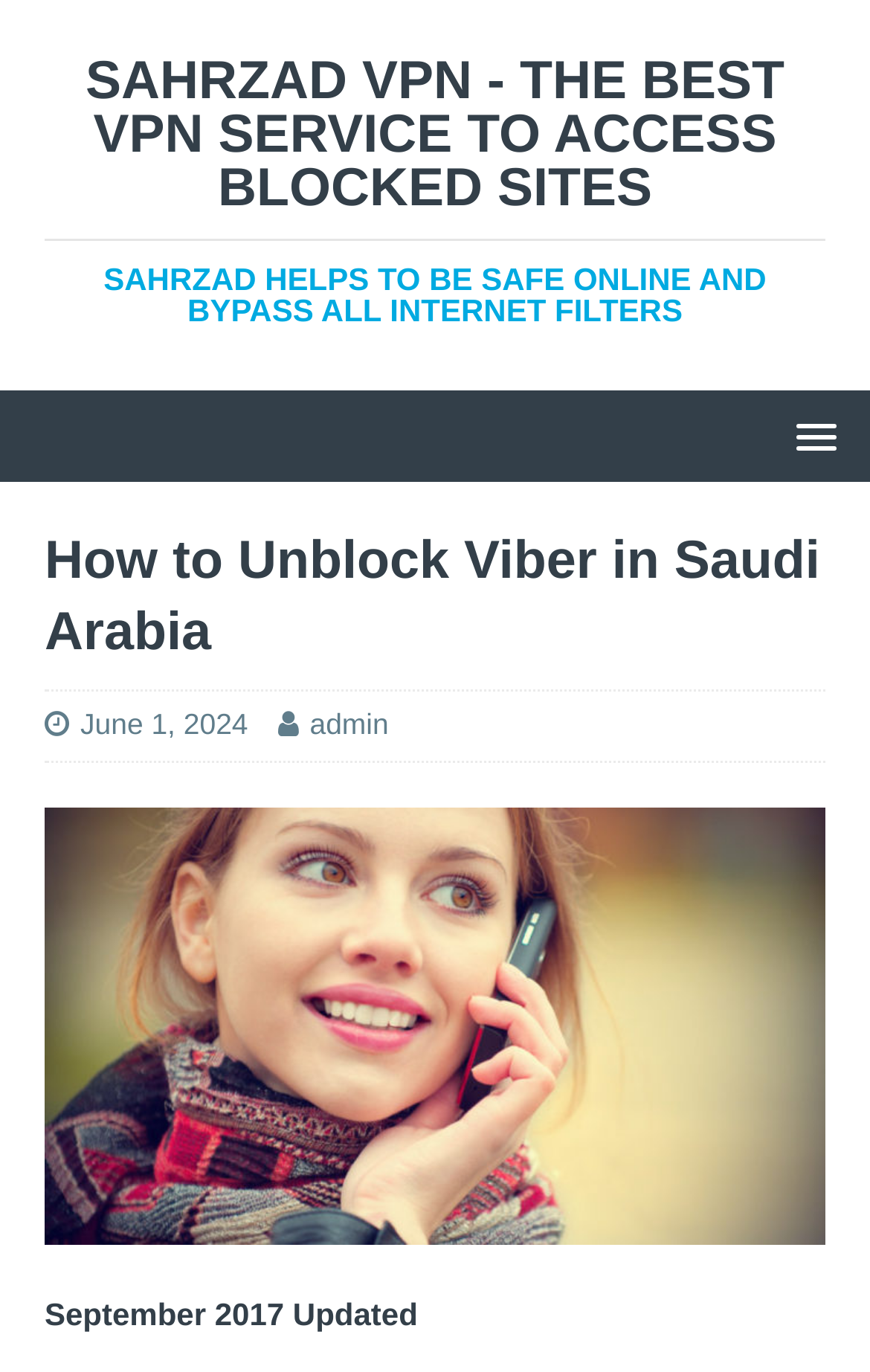Produce an elaborate caption capturing the essence of the webpage.

The webpage is about unblocking Viber in Saudi Arabia using a VPN service. At the top, there is a prominent link with a heading that reads "SAHRZAD VPN - THE BEST VPN SERVICE TO ACCESS BLOCKED SITES" and a subheading "SAHRZAD HELPS TO BE SAFE ONLINE AND BYPASS ALL INTERNET FILTERS". This link takes up most of the top section of the page.

Below this, there is a header section that contains a heading "How to Unblock Viber in Saudi Arabia" and two links, one showing the date "June 1, 2024" and the other showing the author "admin". 

To the right of the header section, there is a menu link with a popup. 

Further down the page, there is a large figure that takes up most of the width, containing an image. 

At the very bottom of the page, there is a static text that reads "September 2017 Updated".